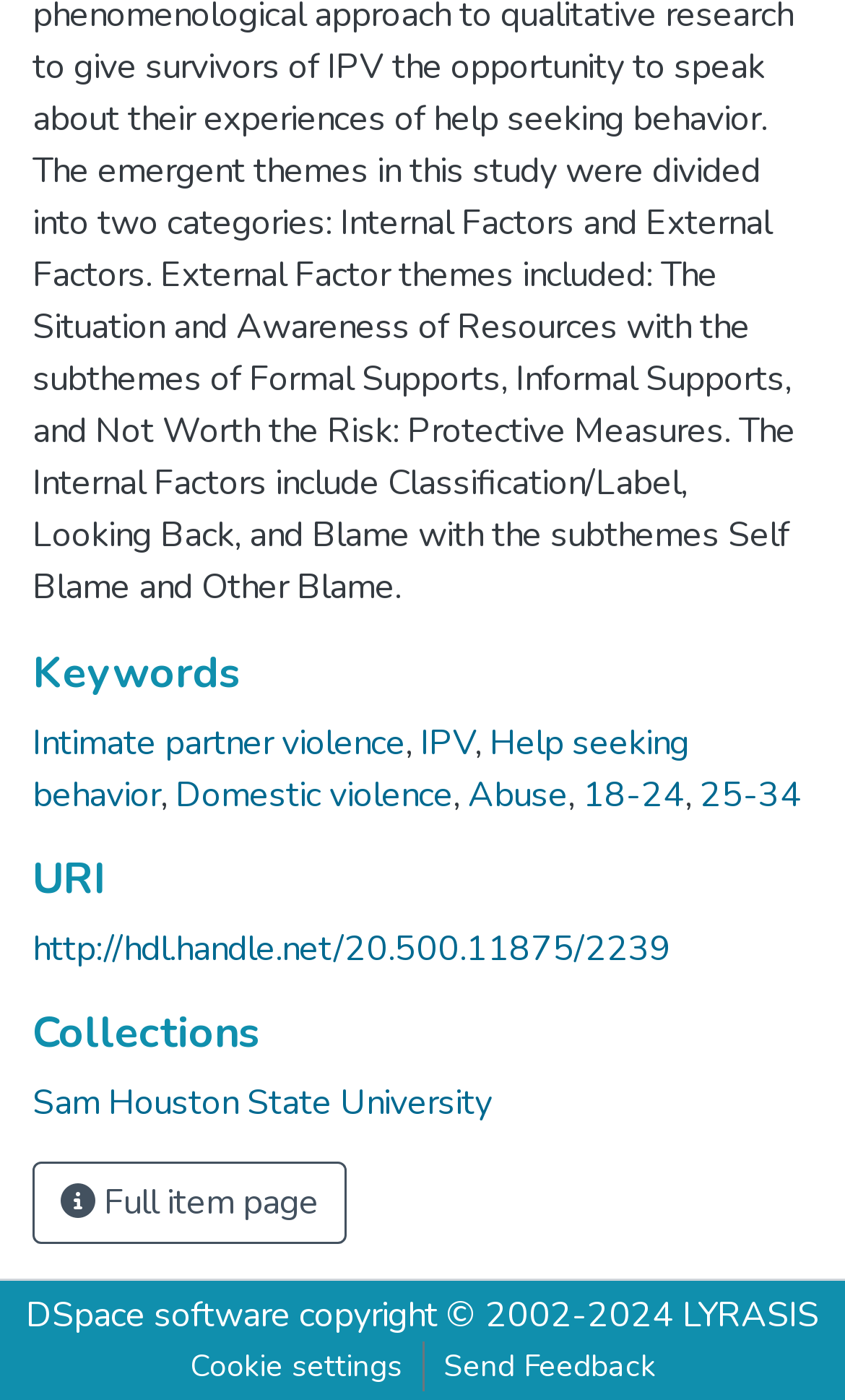Carefully observe the image and respond to the question with a detailed answer:
What is the URI of the resource?

The URI of the resource is 'http://hdl.handle.net/20.500.11875/2239' which is a link element with bounding box coordinates [0.038, 0.661, 0.795, 0.695].